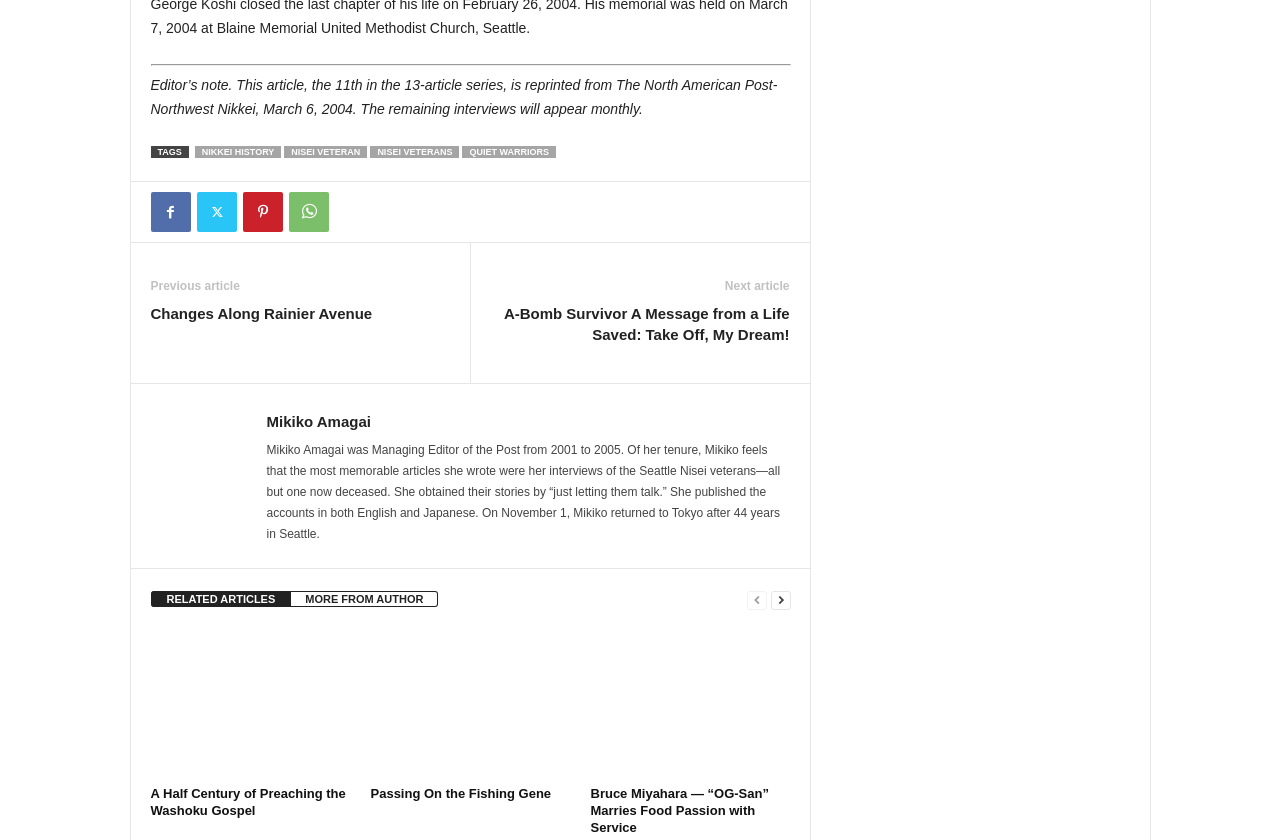Determine the bounding box coordinates for the clickable element to execute this instruction: "Visit the newsroom". Provide the coordinates as four float numbers between 0 and 1, i.e., [left, top, right, bottom].

None